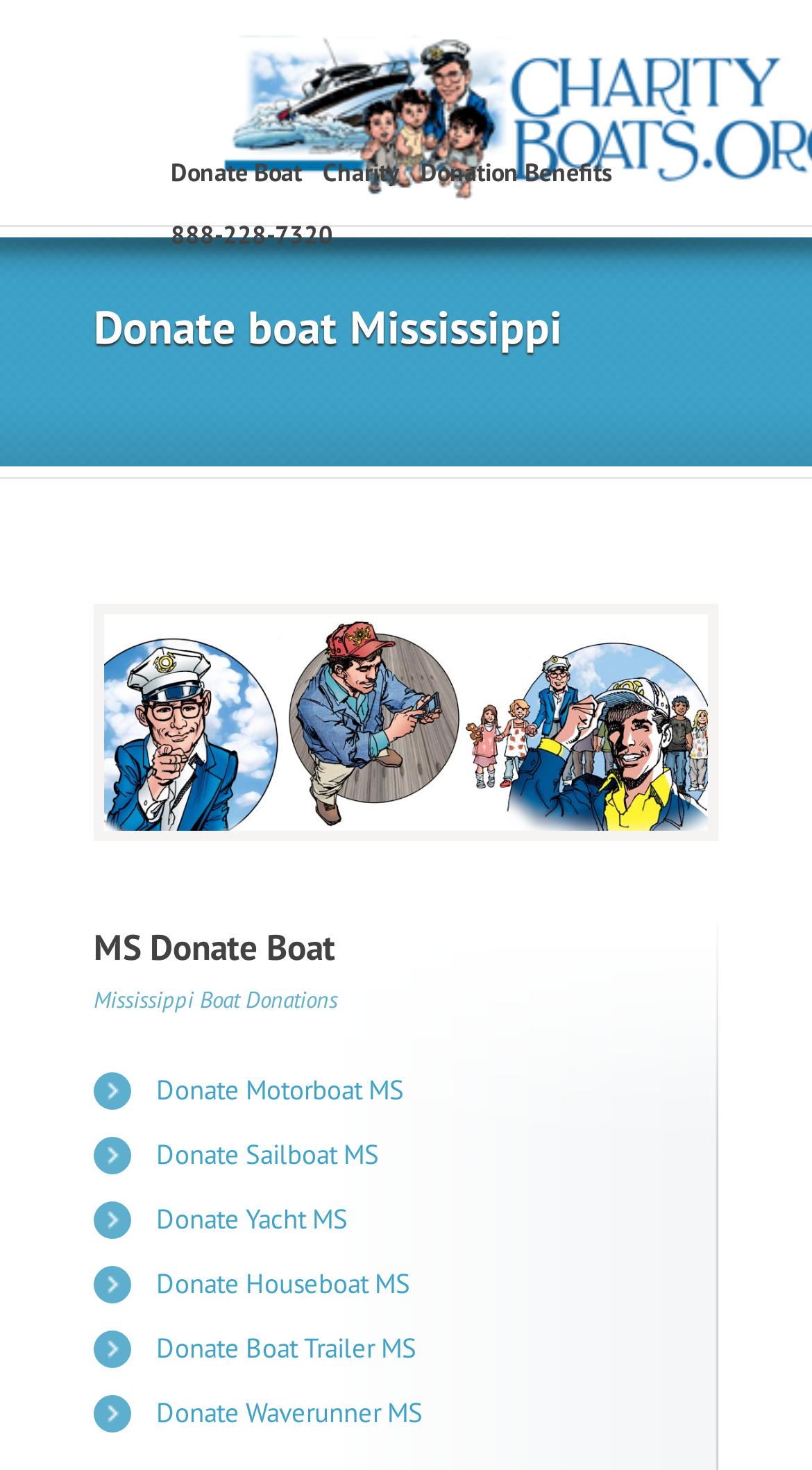Please find the bounding box coordinates for the clickable element needed to perform this instruction: "Learn about Donation Benefits".

[0.518, 0.106, 0.754, 0.149]